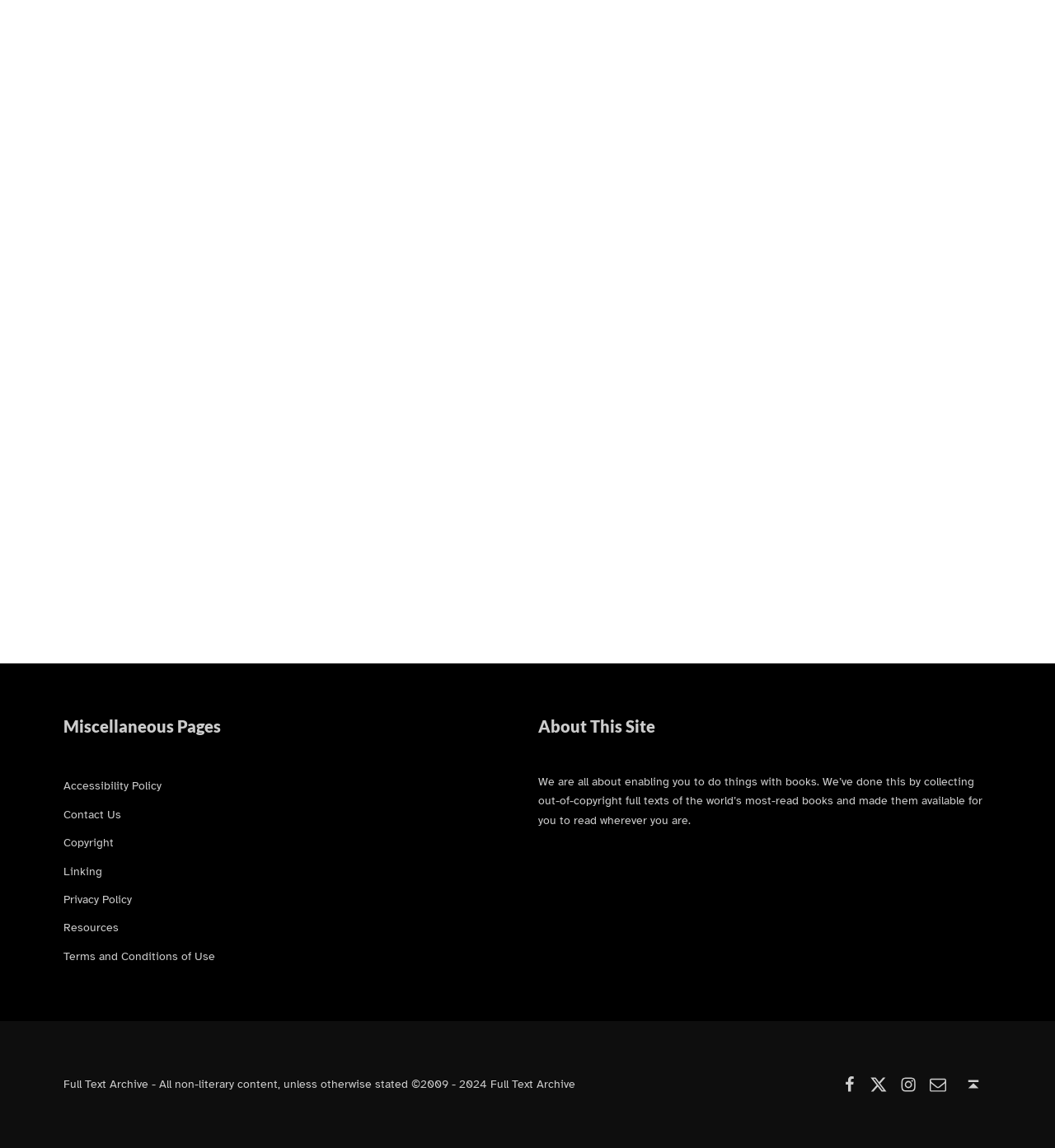Can you find the bounding box coordinates for the element that needs to be clicked to execute this instruction: "Share on Facebook"? The coordinates should be given as four float numbers between 0 and 1, i.e., [left, top, right, bottom].

[0.222, 0.096, 0.272, 0.142]